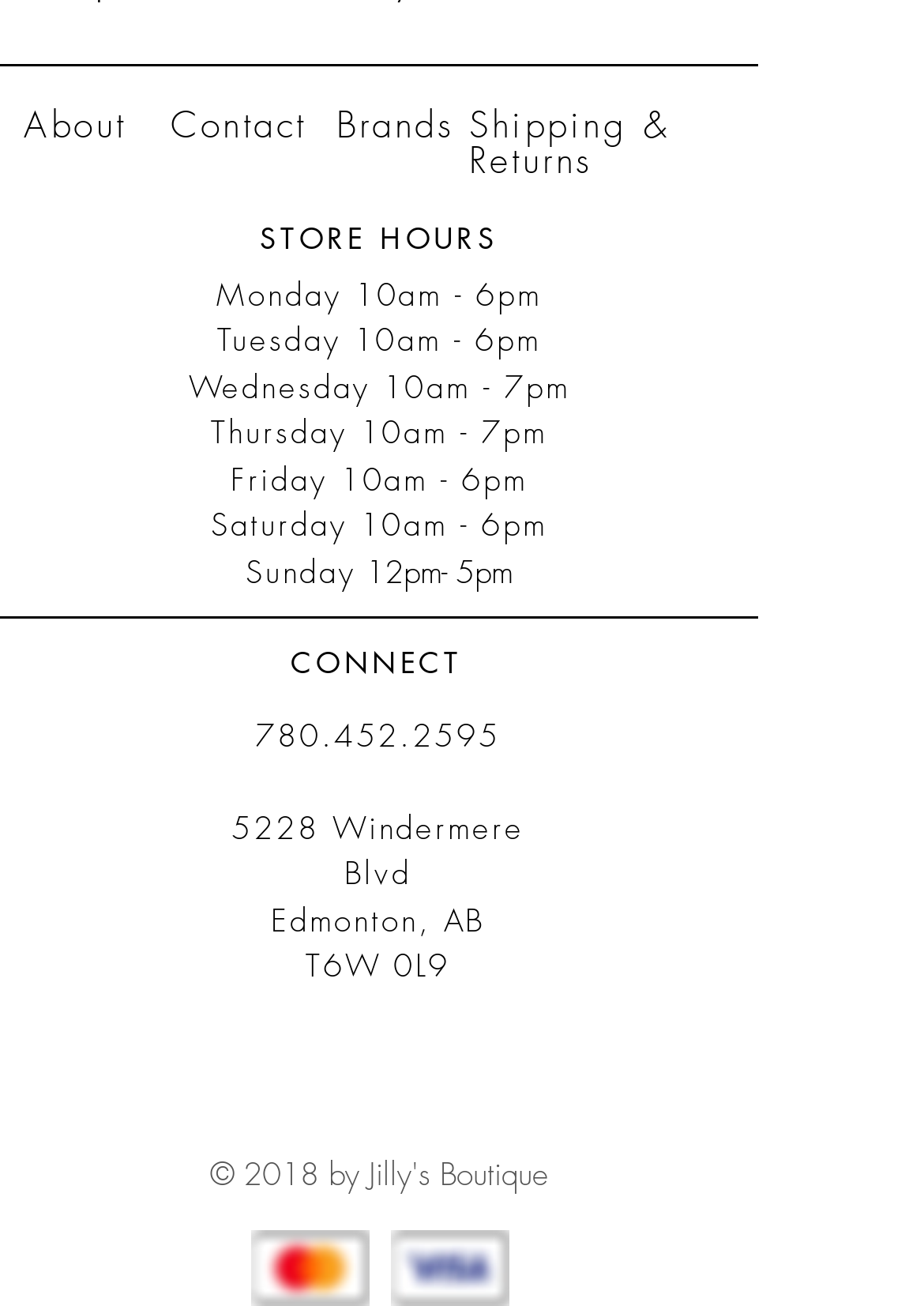What is the address of the store?
Based on the image, please offer an in-depth response to the question.

I searched for the address of the store on the webpage and found it listed as 5228 Windermere Blvd, Edmonton, AB T6W 0L9.